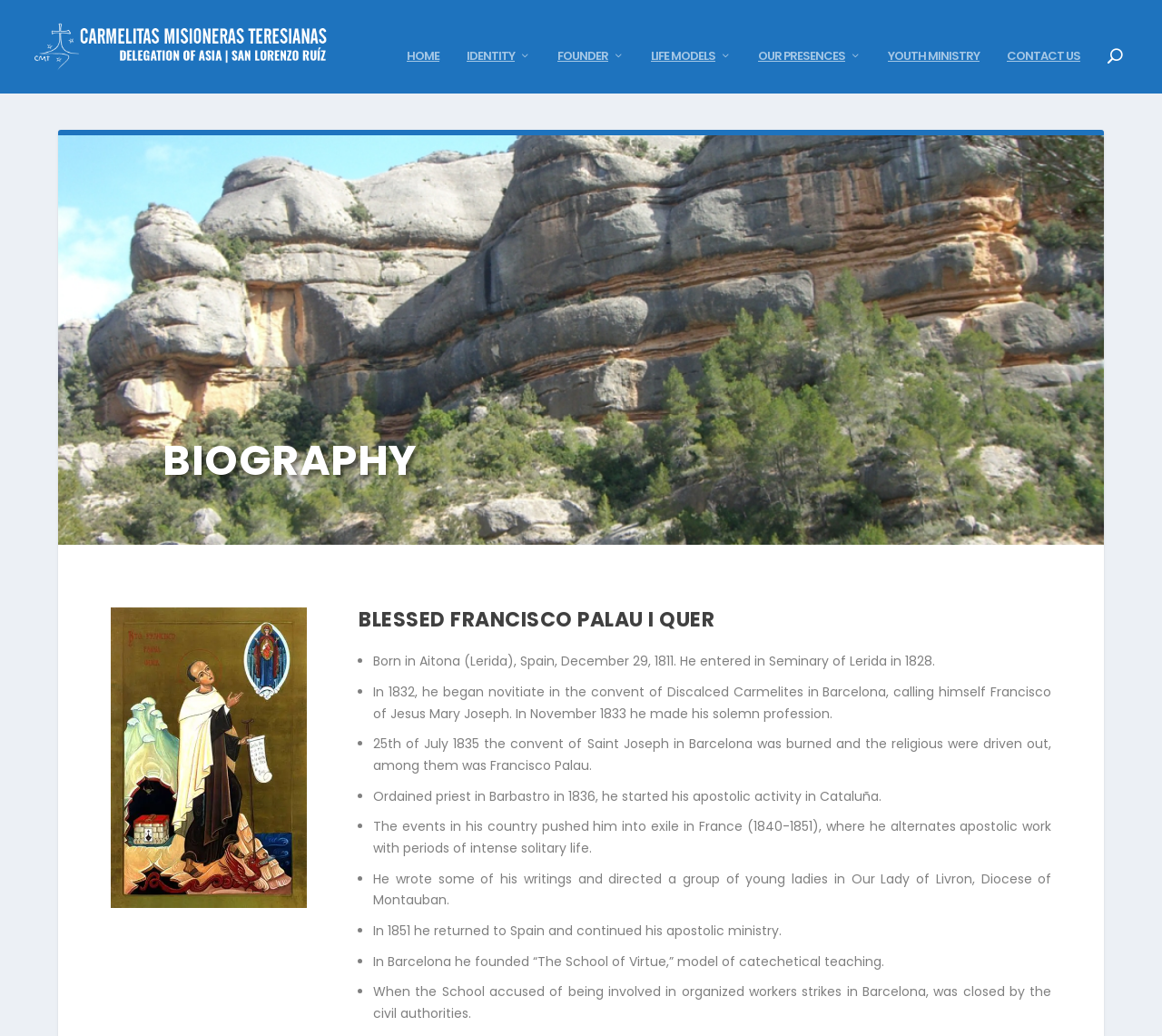What is the name of the school founded by Francisco Palau?
Look at the image and respond with a one-word or short phrase answer.

The School of Virtue